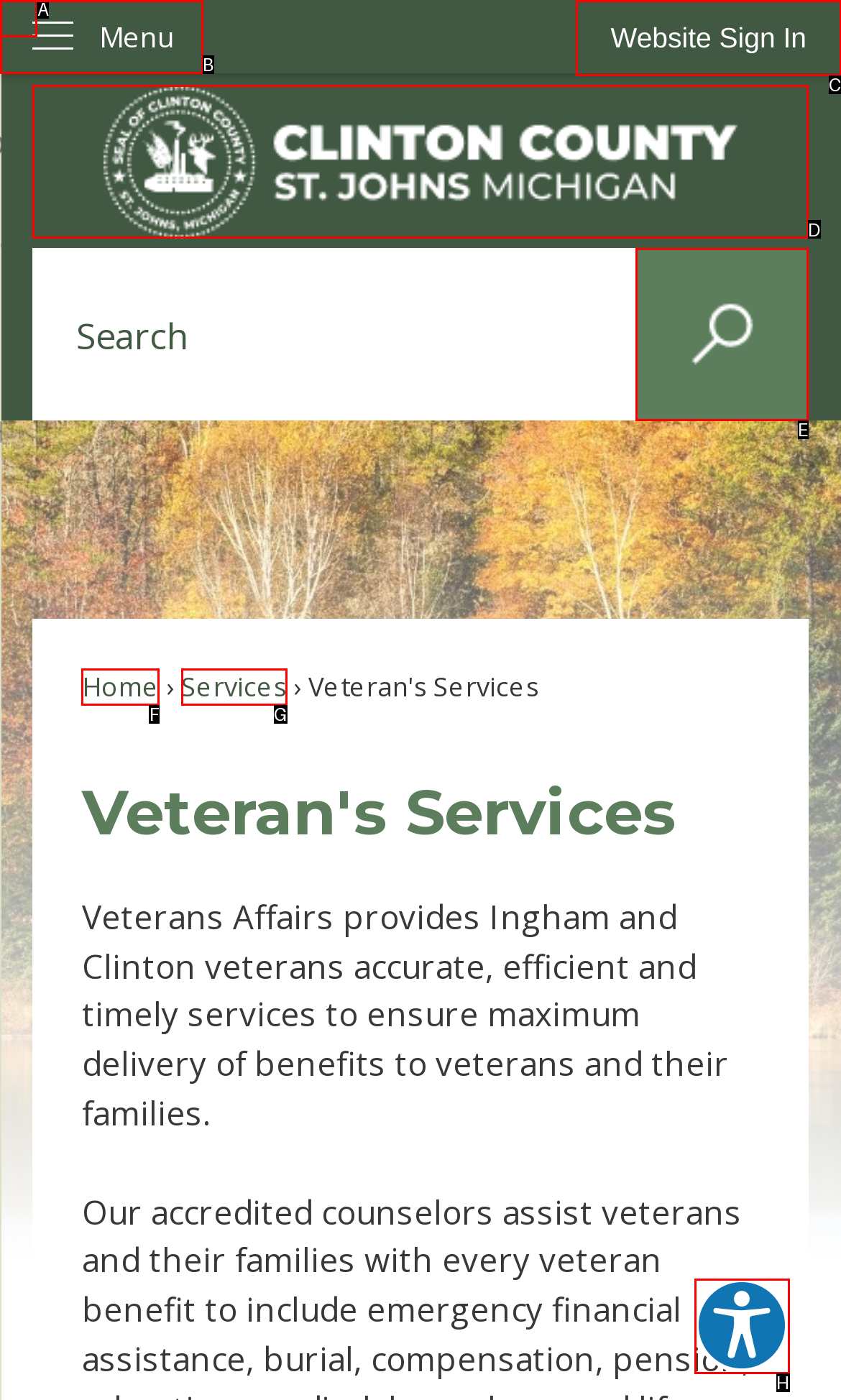Using the provided description: Home, select the HTML element that corresponds to it. Indicate your choice with the option's letter.

F